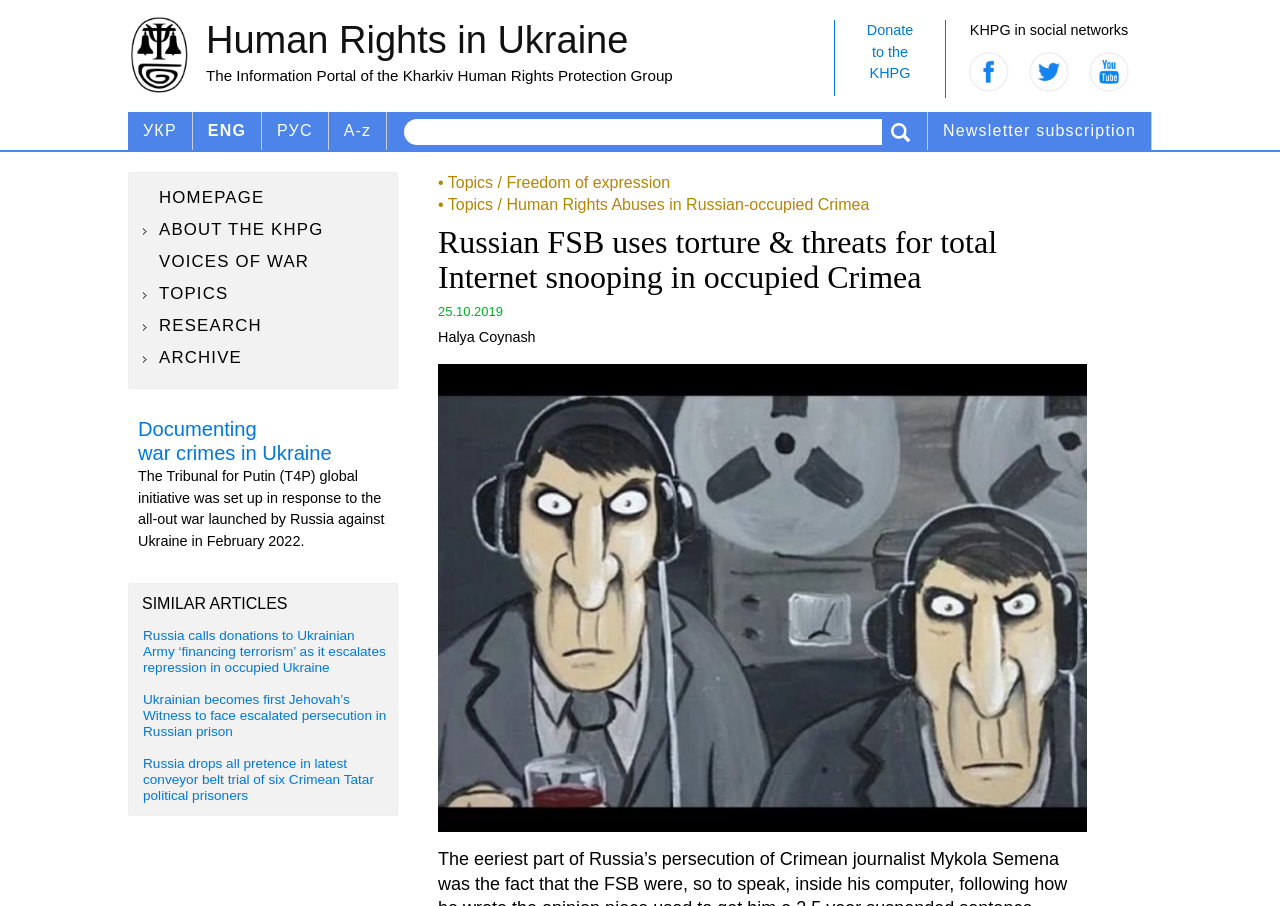Determine the bounding box coordinates of the clickable area required to perform the following instruction: "Read the article about Russian FSB uses torture & threats for total Internet snooping in occupied Crimea". The coordinates should be represented as four float numbers between 0 and 1: [left, top, right, bottom].

[0.342, 0.249, 0.85, 0.326]